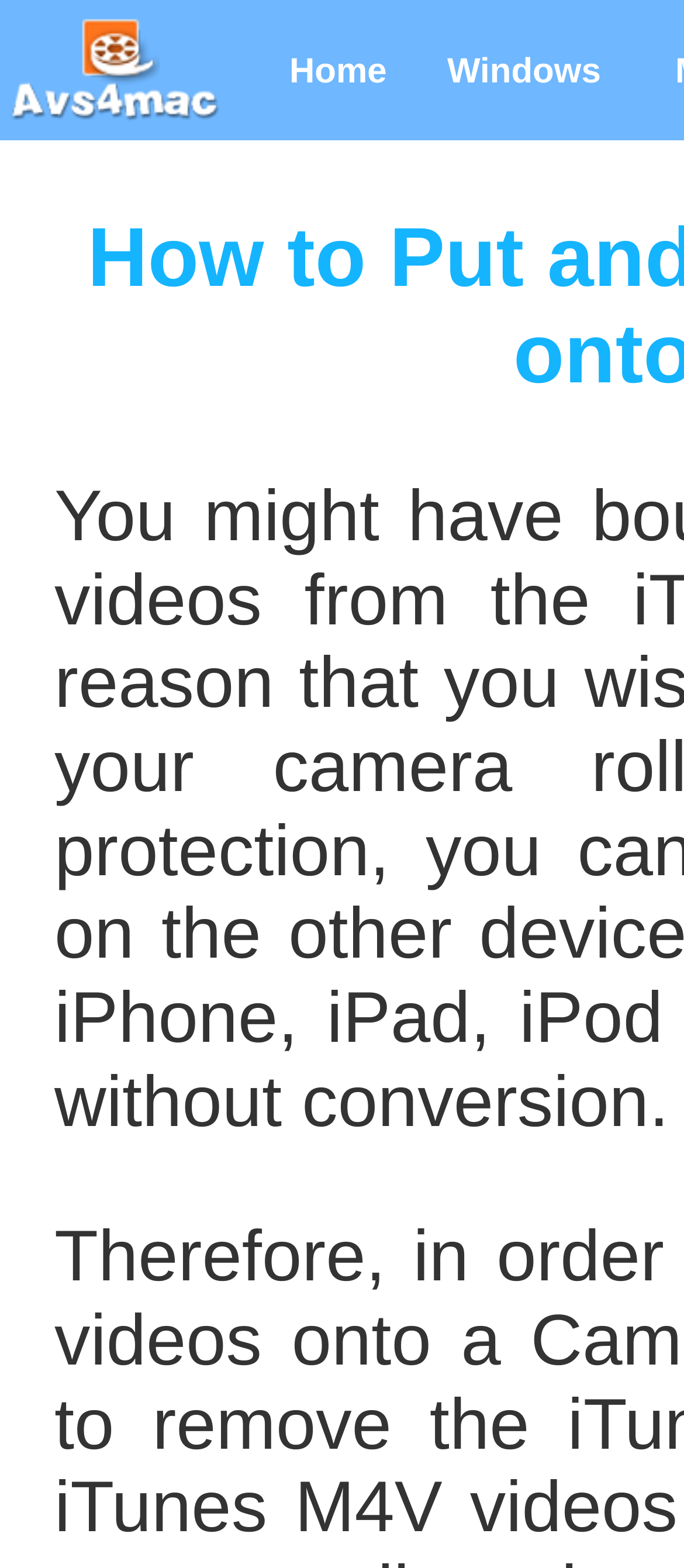Please determine the primary heading and provide its text.

How to Put and Transfer iTunes Videos onto Camera Roll